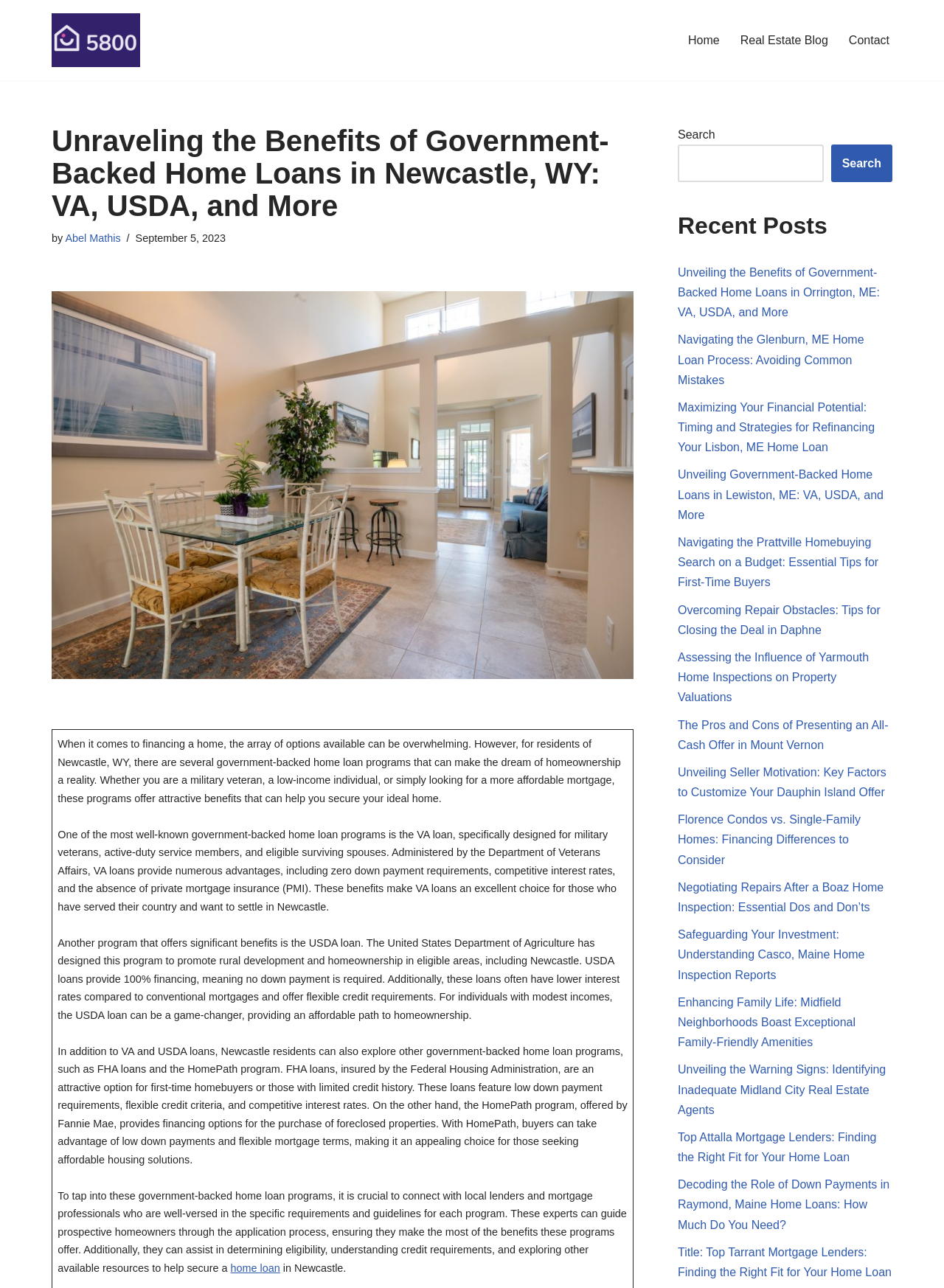Please provide the bounding box coordinates for the element that needs to be clicked to perform the following instruction: "Click on the 'Home' link". The coordinates should be given as four float numbers between 0 and 1, i.e., [left, top, right, bottom].

[0.729, 0.023, 0.762, 0.039]